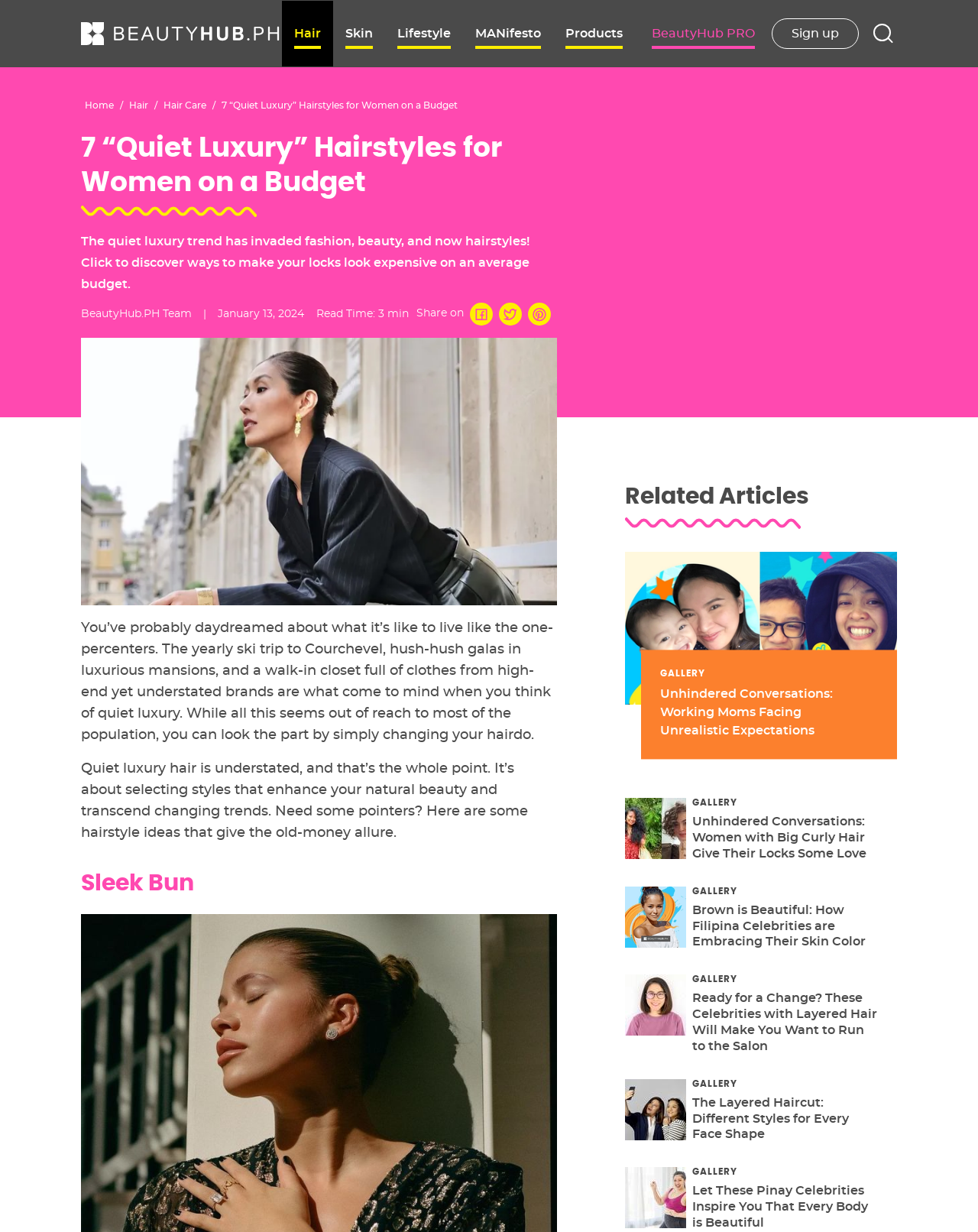Determine the bounding box coordinates of the clickable element to complete this instruction: "View article metrics". Provide the coordinates in the format of four float numbers between 0 and 1, [left, top, right, bottom].

None